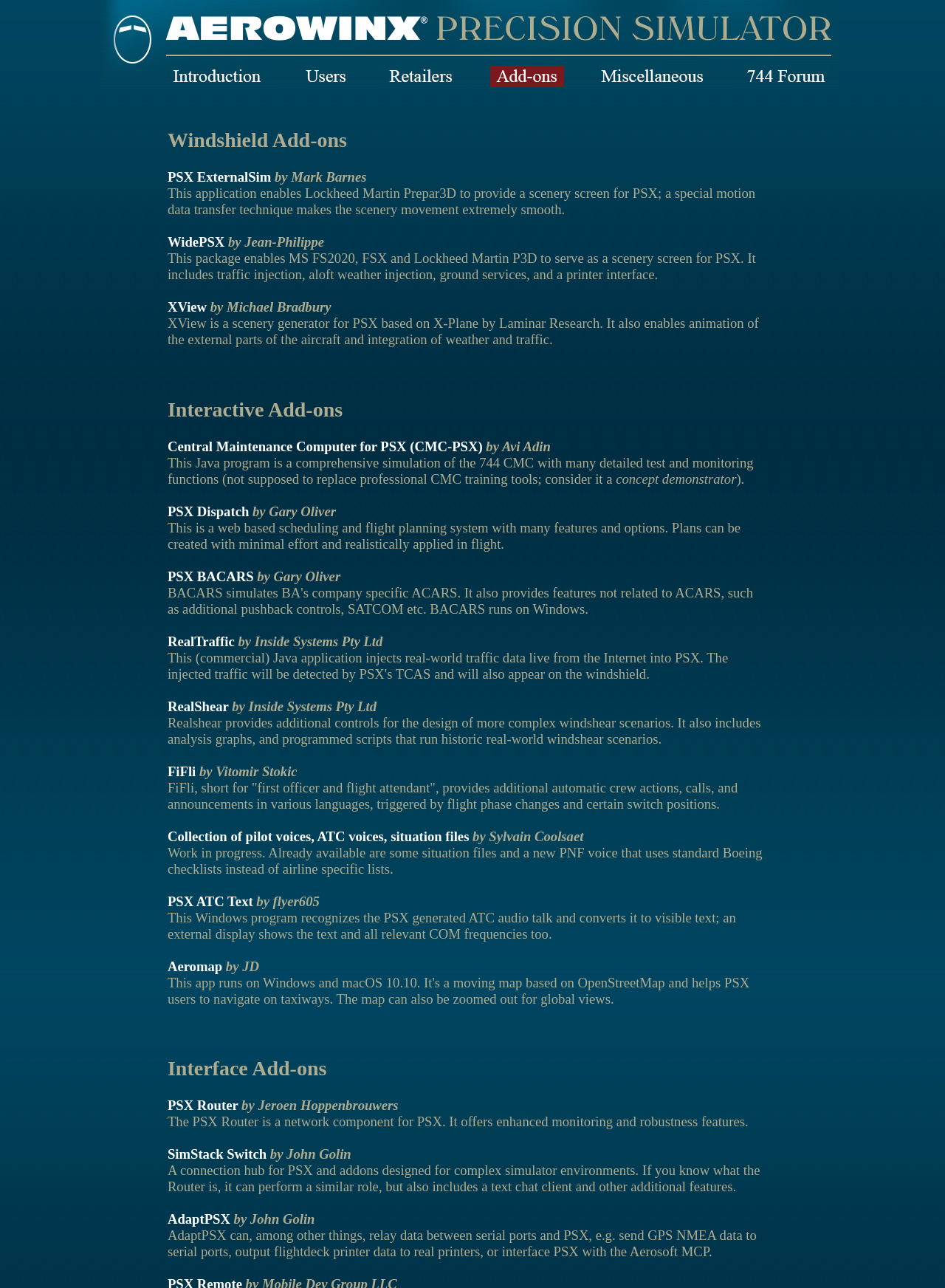What is the name of the scenery generator for PSX?
Give a comprehensive and detailed explanation for the question.

The scenery generator for PSX is XView, which is mentioned in the descriptive text accompanying the link 'XView' under the heading 'Windshield Add-ons'.